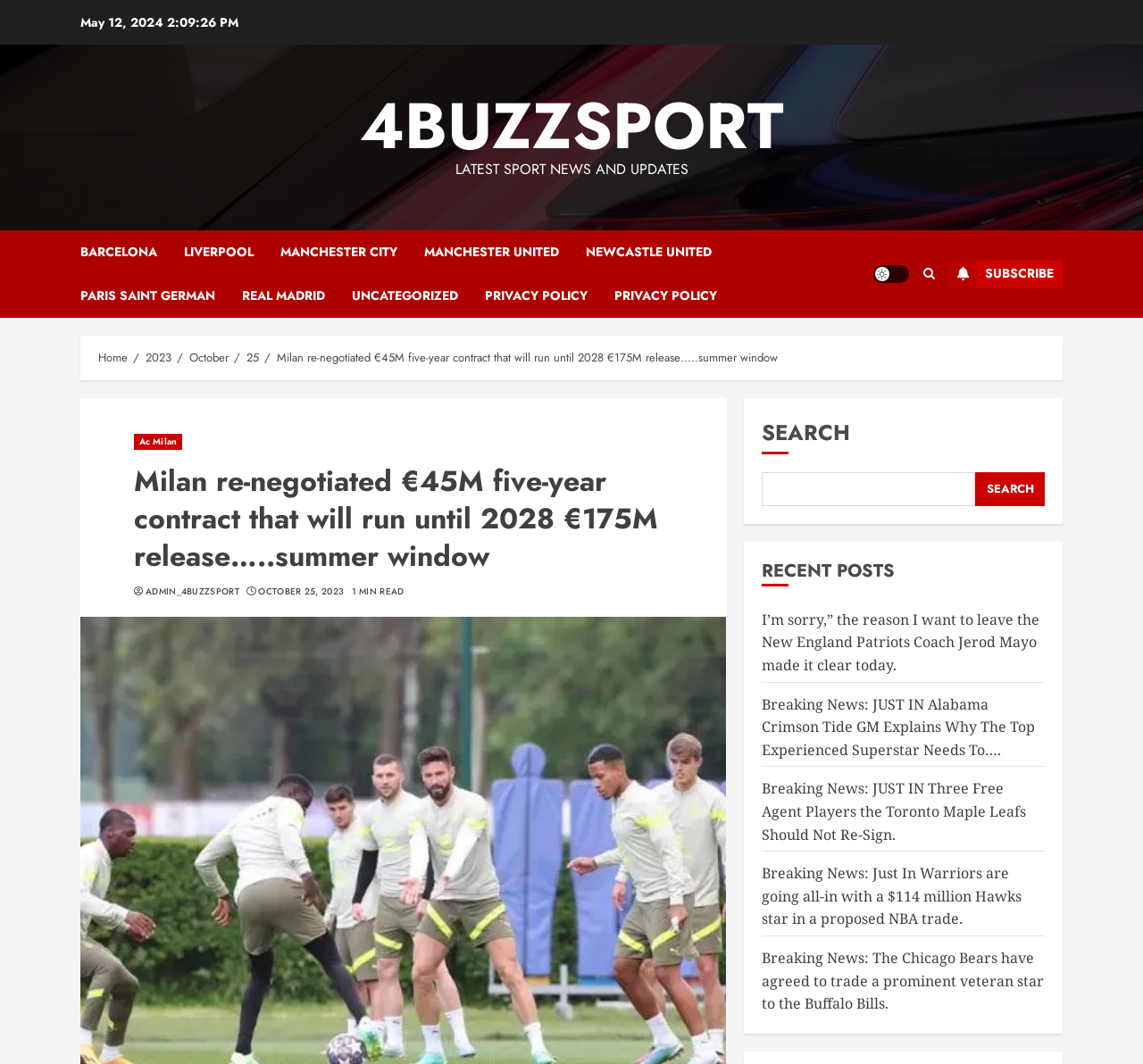Please determine the bounding box coordinates of the clickable area required to carry out the following instruction: "Search for something". The coordinates must be four float numbers between 0 and 1, represented as [left, top, right, bottom].

[0.667, 0.444, 0.853, 0.475]